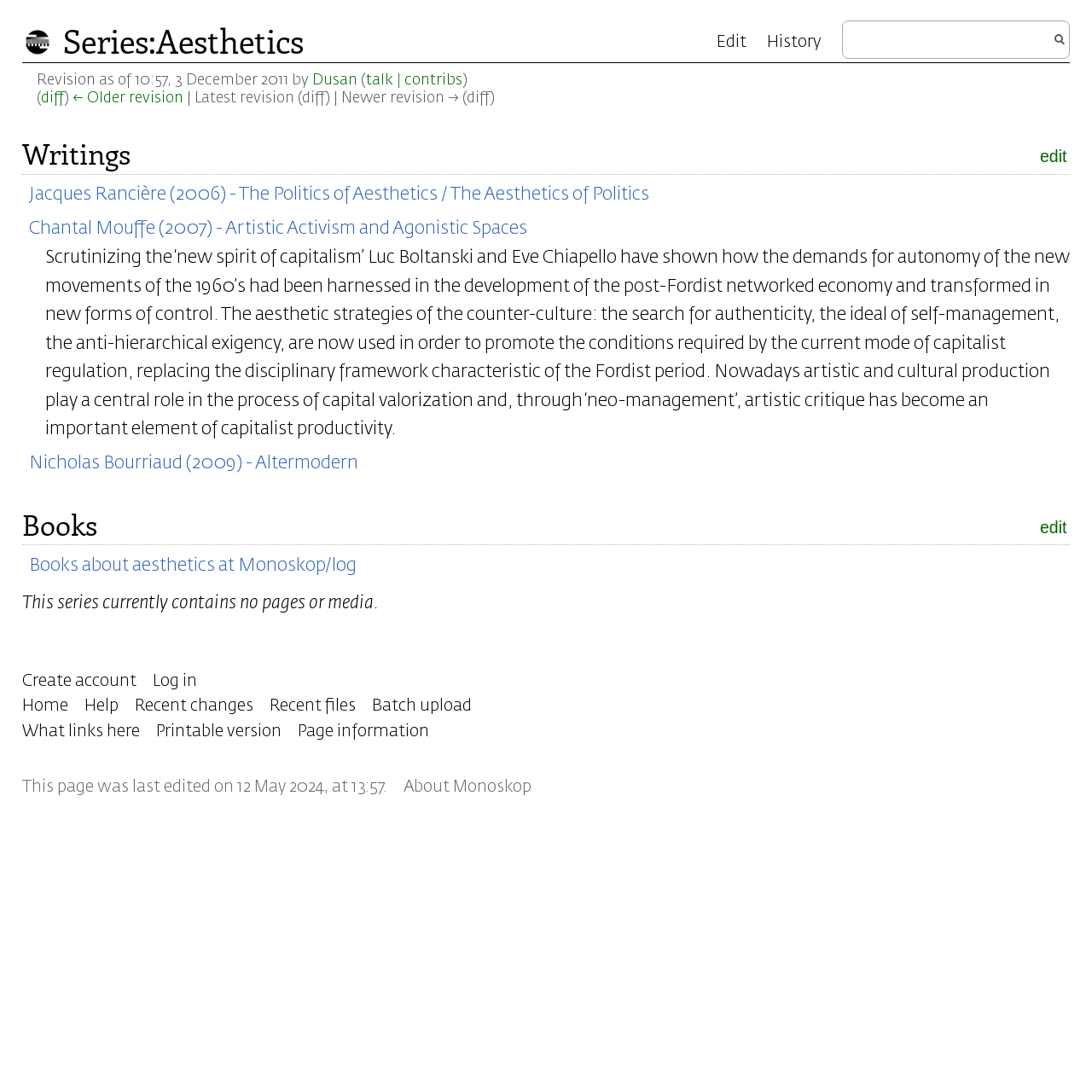Please identify the bounding box coordinates of the clickable area that will allow you to execute the instruction: "View page information".

[0.273, 0.663, 0.393, 0.678]